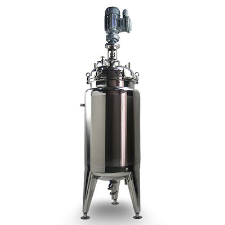Why is the reactor designed with a wide mouth?
Using the image as a reference, answer with just one word or a short phrase.

Easy access and cleaning